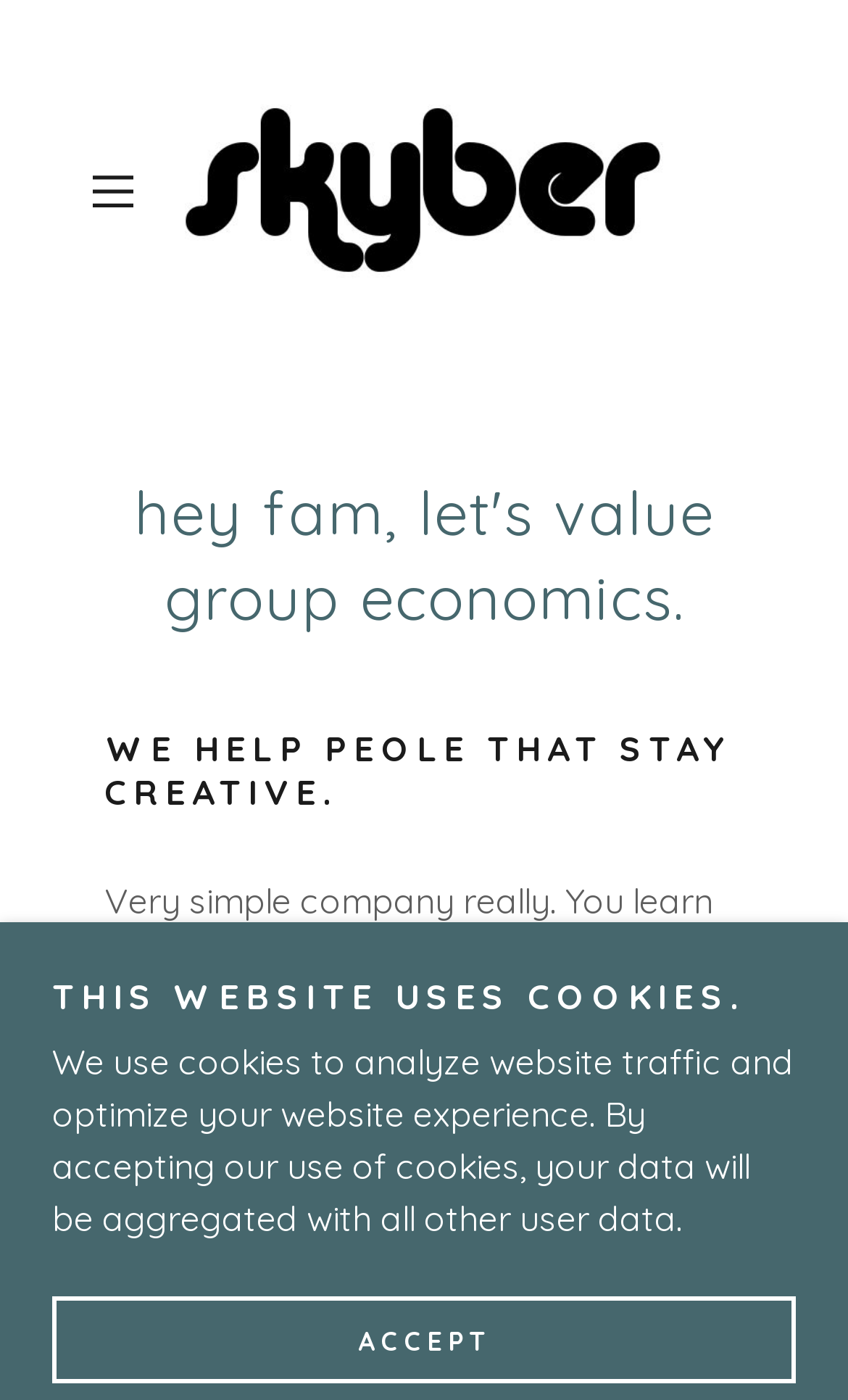Bounding box coordinates are specified in the format (top-left x, top-left y, bottom-right x, bottom-right y). All values are floating point numbers bounded between 0 and 1. Please provide the bounding box coordinate of the region this sentence describes: Benefits

None